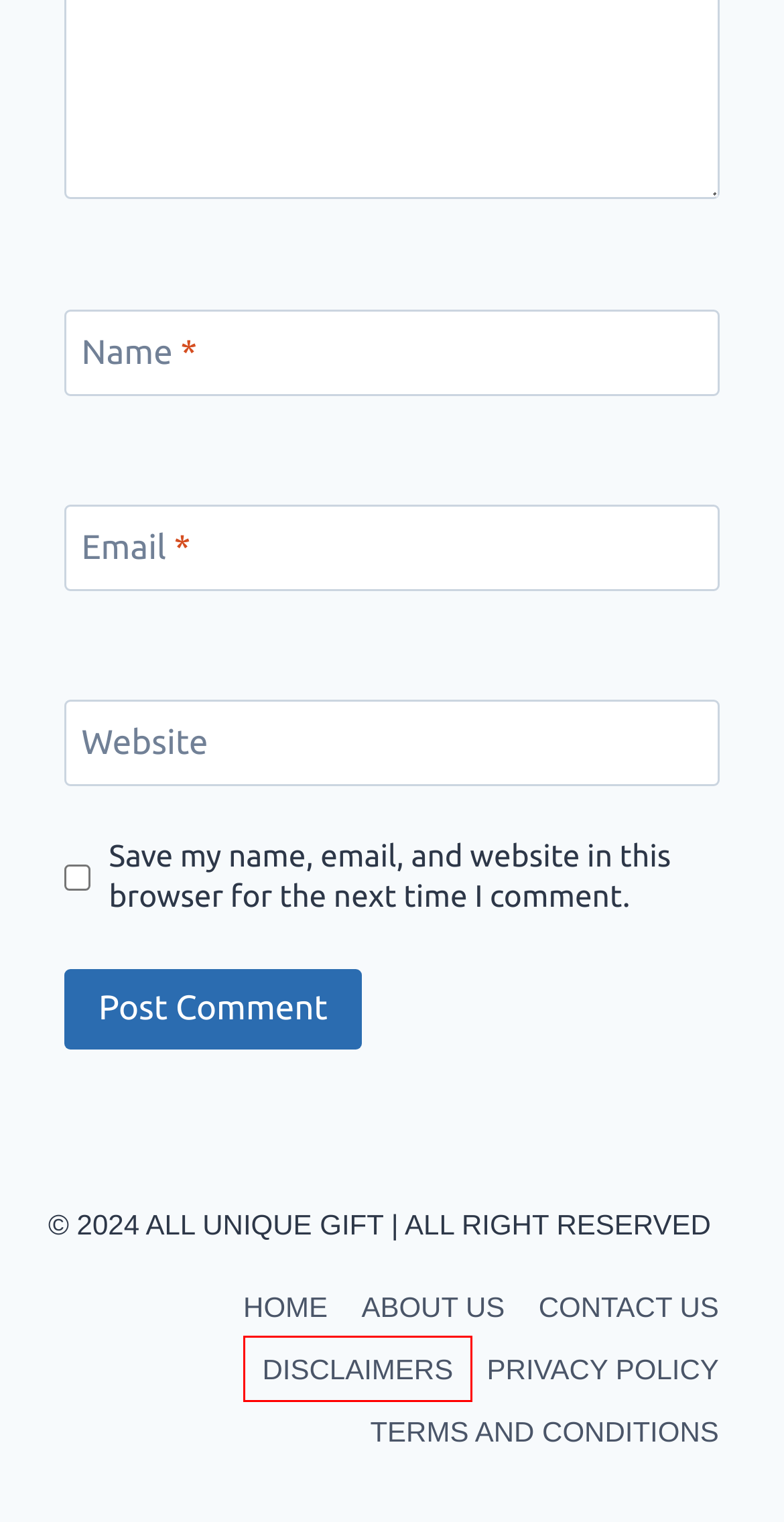Review the screenshot of a webpage which includes a red bounding box around an element. Select the description that best fits the new webpage once the element in the bounding box is clicked. Here are the candidates:
A. Unique 6th Anniversary Gifts For Her - All Unique Gift
B. Unique Gift Stores Las Vegas - All Unique Gift
C. Privacy Policy - All Unique Gift
D. Terms and Conditions - All Unique Gift
E. Contact Us - All Unique Gift
F. About Us - All Unique Gift
G. Disclaimers - All Unique Gift
H. Unique Flowers And Gifts Detroit Mi - All Unique Gift

G